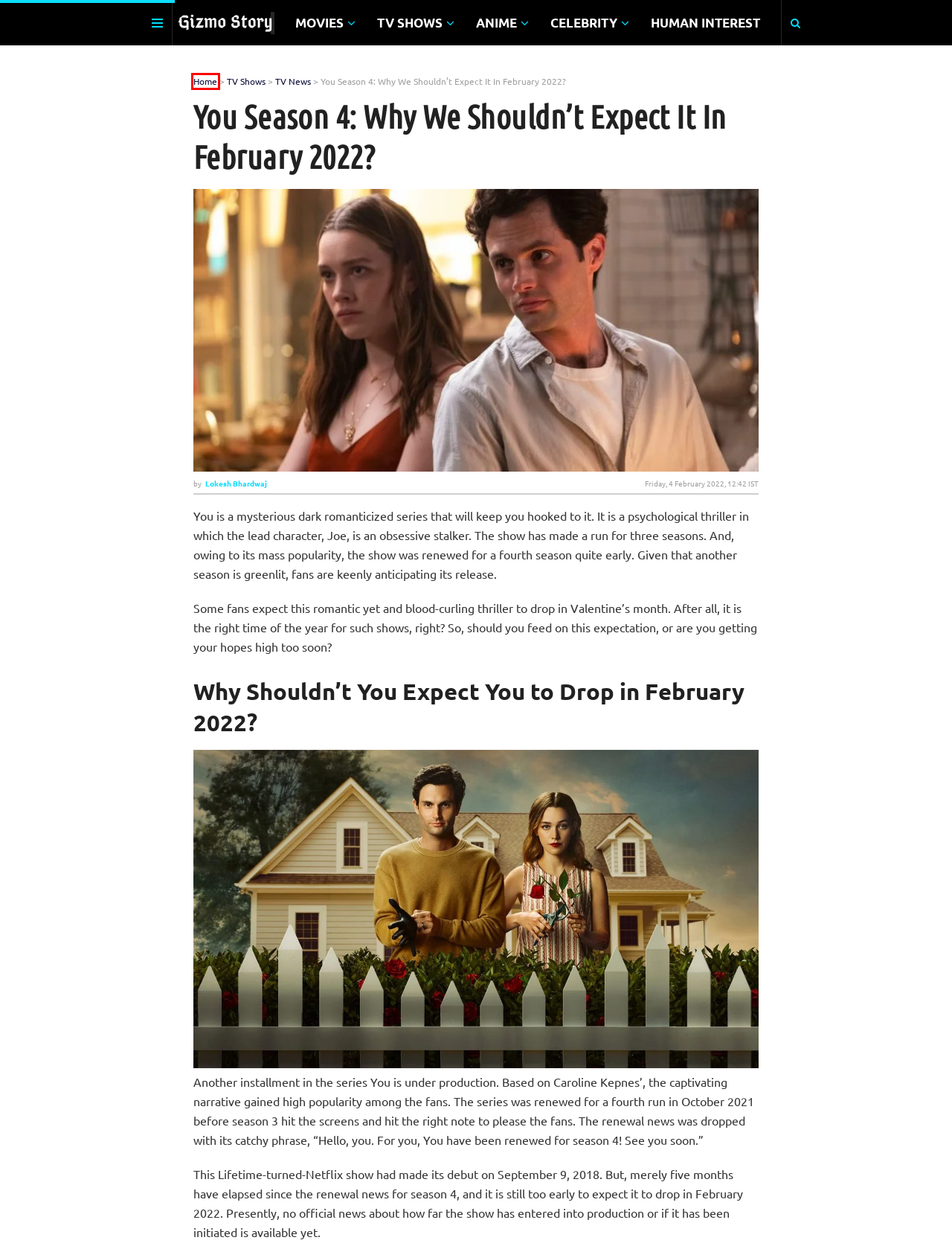You have a screenshot showing a webpage with a red bounding box highlighting an element. Choose the webpage description that best fits the new webpage after clicking the highlighted element. The descriptions are:
A. Gizmo Story: Movies, TV, Anime, Celebrities News and Reviews
B. Celebrity | Gizmo Story
C. Contact Us | Gizmo Story
D. Human Interest - Gizmo Story
E. Lokesh Bhardwaj, Author at Gizmo Story
F. TV Shows - Gizmo Story
G. Movie News | Gizmo Story
H. Corrections Policy | Gizmo Story

A